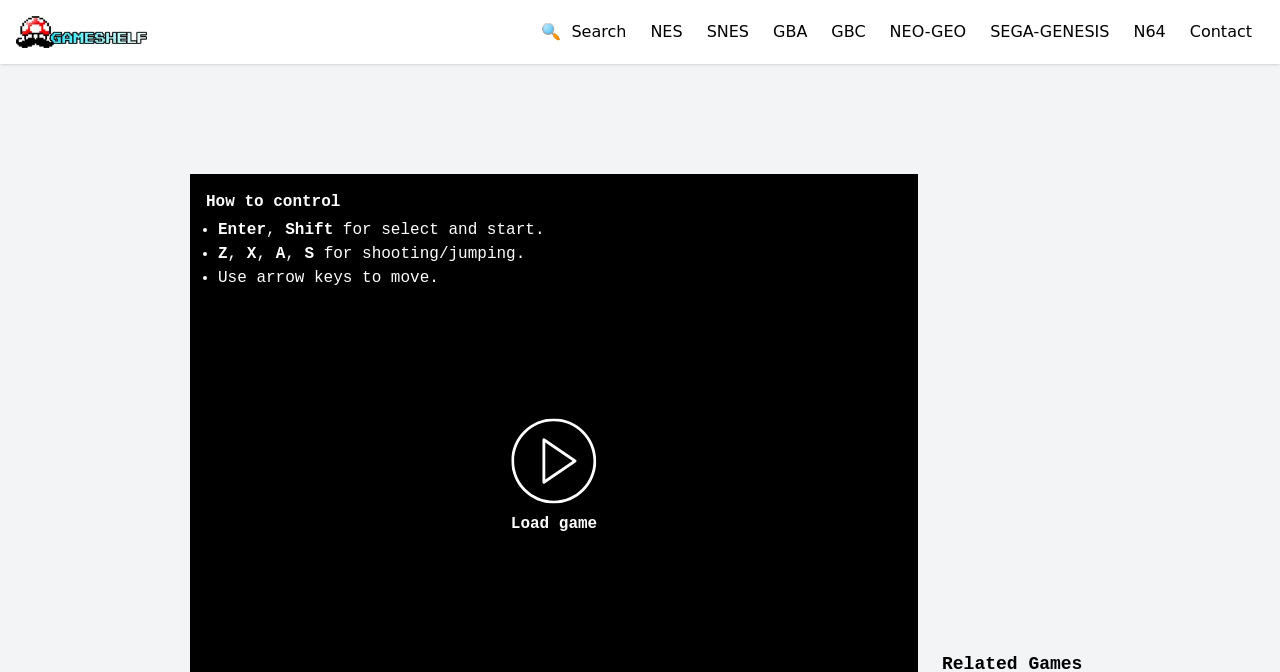Highlight the bounding box coordinates of the region I should click on to meet the following instruction: "Load the game".

[0.366, 0.623, 0.5, 0.797]